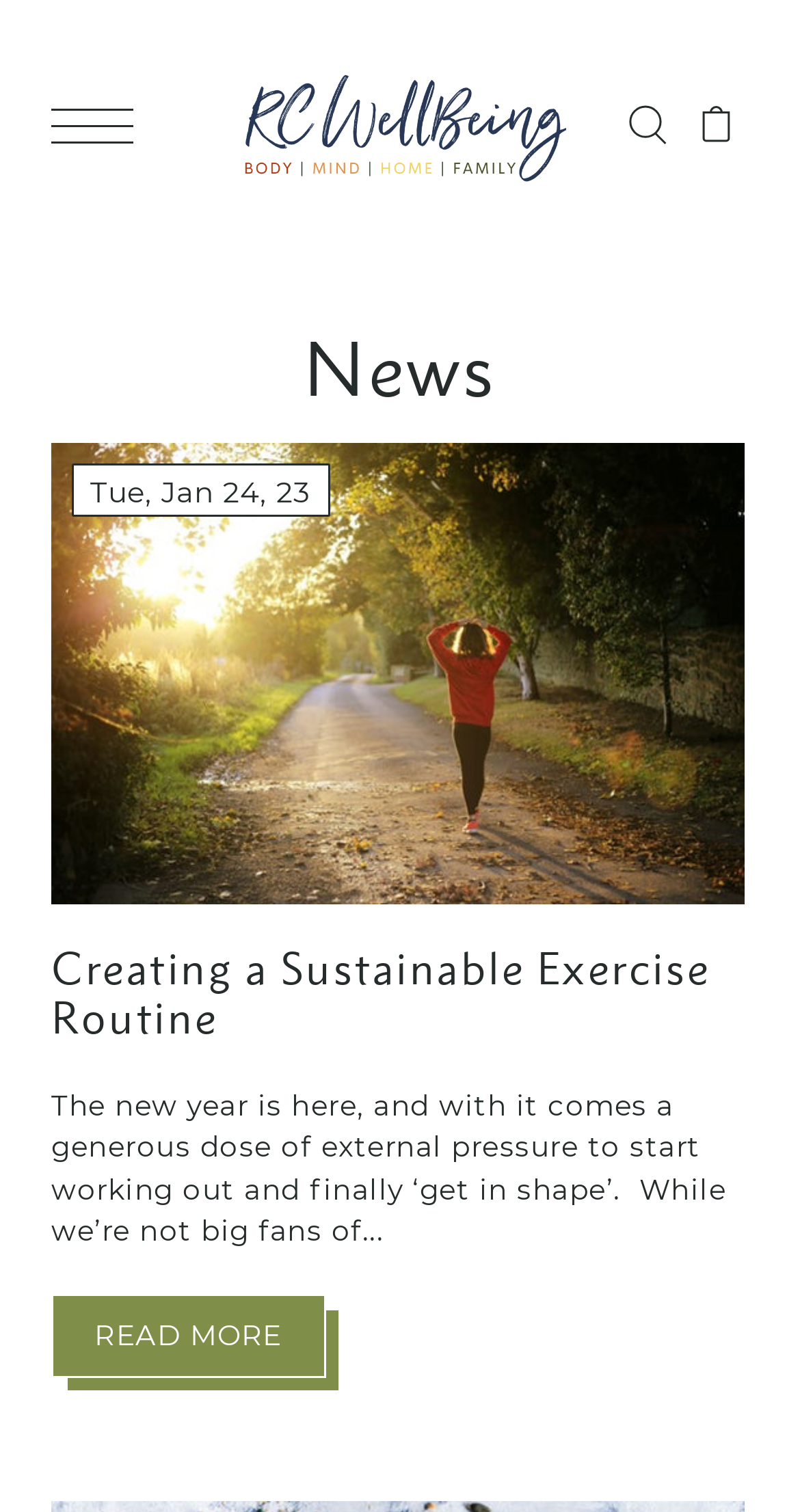Reply to the question below using a single word or brief phrase:
What is the purpose of the button with an image?

Open navigation